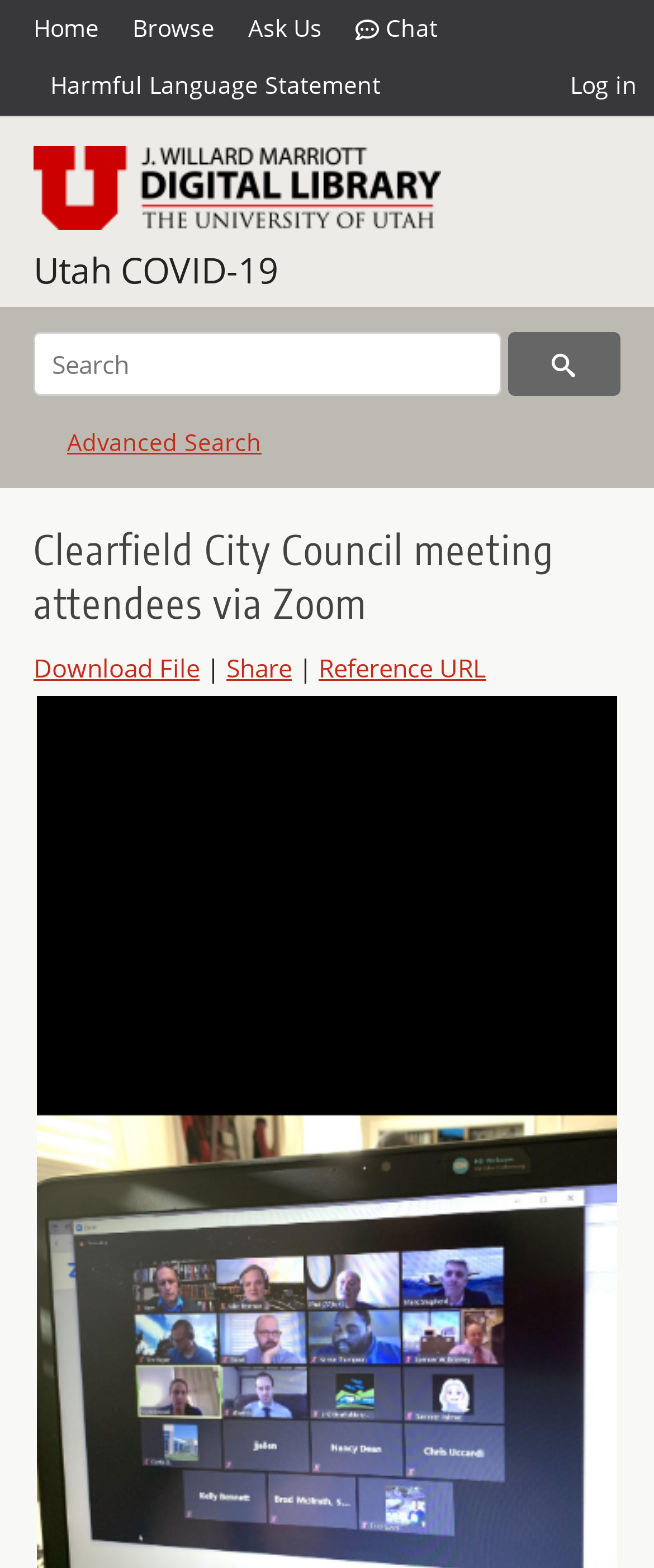Identify the bounding box coordinates for the UI element described as follows: Update Item Information. Use the format (top-left x, top-left y, bottom-right x, bottom-right y) and ensure all values are floating point numbers between 0 and 1.

[0.051, 0.968, 0.49, 0.99]